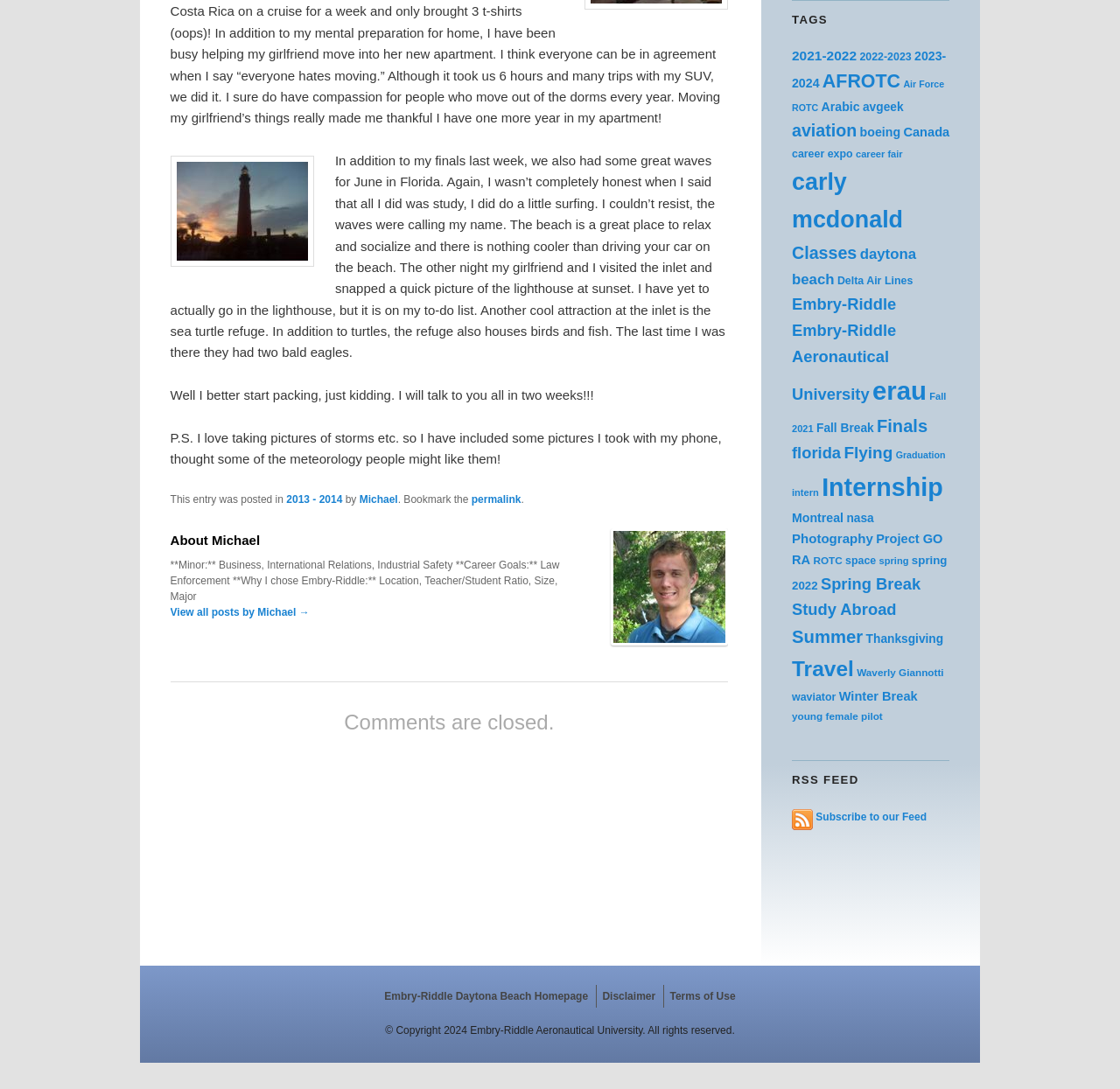What is the name of the lighthouse mentioned?
Please respond to the question thoroughly and include all relevant details.

The text mentions that the author visited the inlet and took a picture of the lighthouse at sunset, but it does not specify the name of the lighthouse.